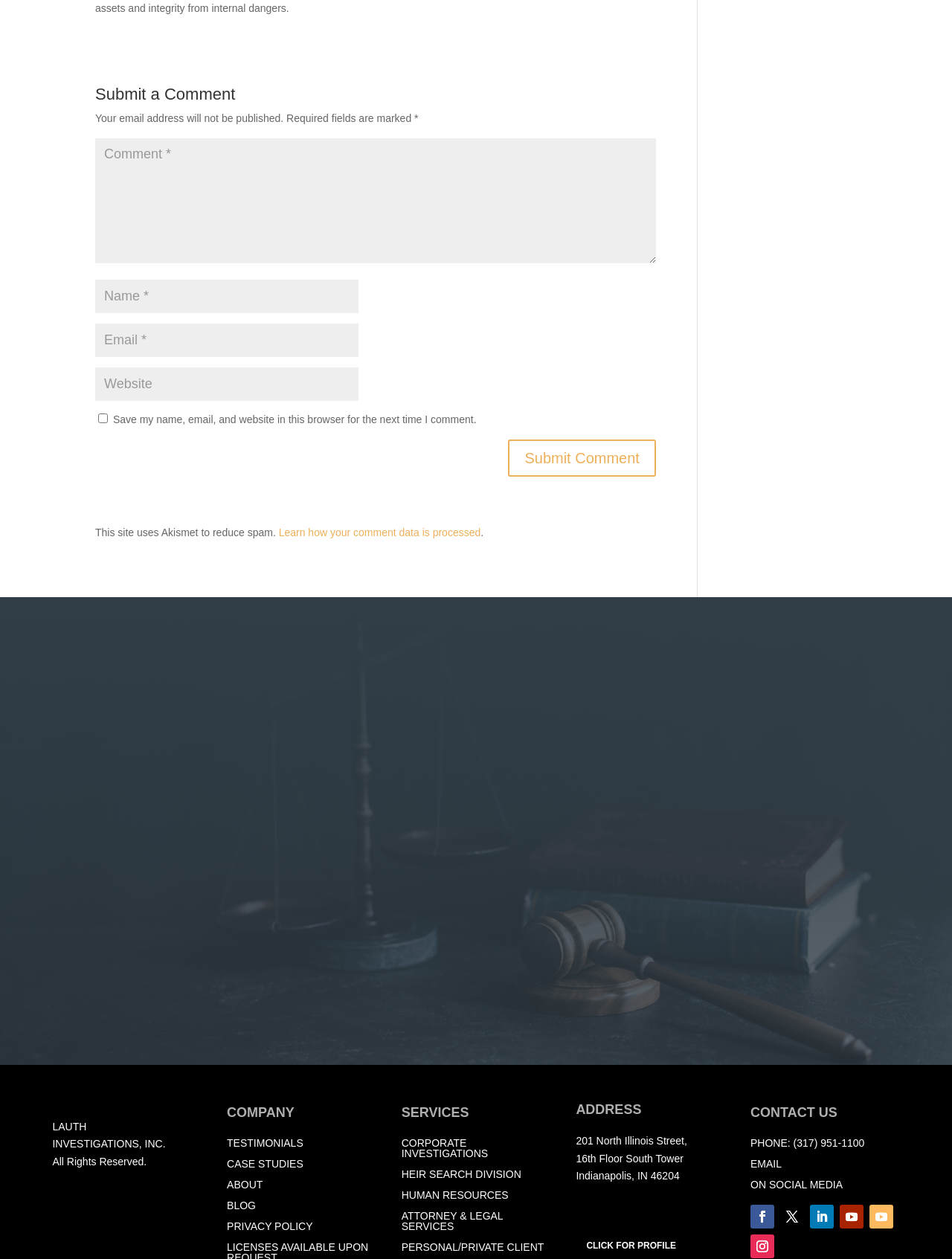How many social media links are present on the webpage?
Identify the answer in the screenshot and reply with a single word or phrase.

5